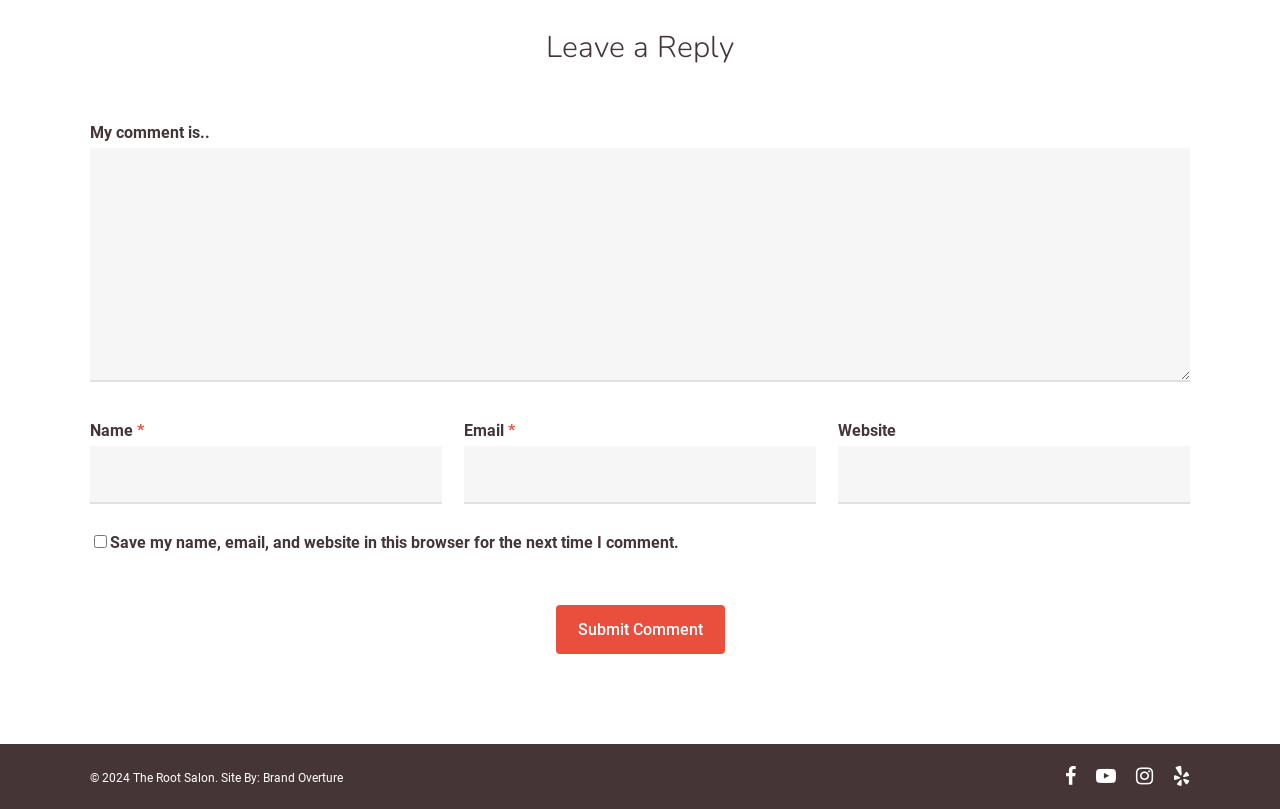Pinpoint the bounding box coordinates of the element to be clicked to execute the instruction: "Type your name".

[0.07, 0.551, 0.345, 0.623]